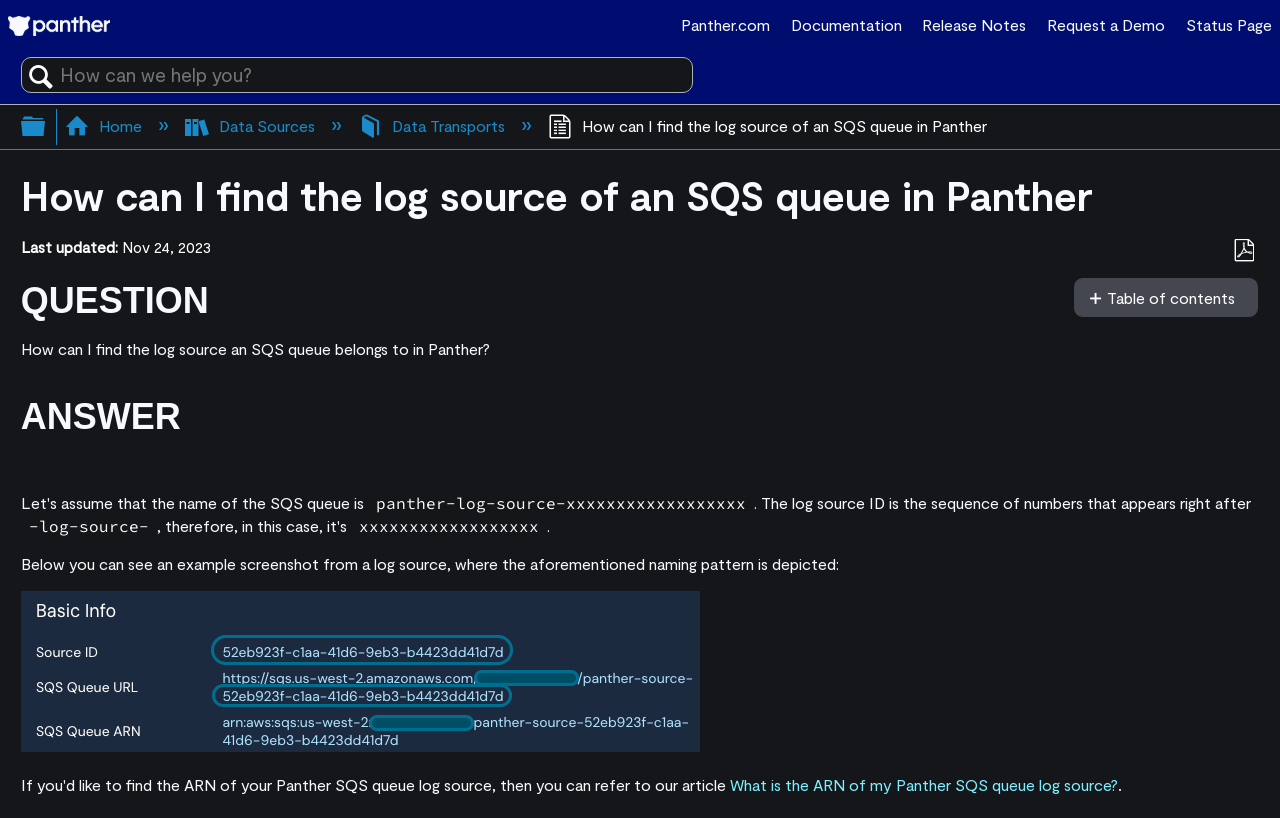Respond with a single word or short phrase to the following question: 
What is the topic of the related question at the bottom of the page?

ARN of Panther SQS queue log source